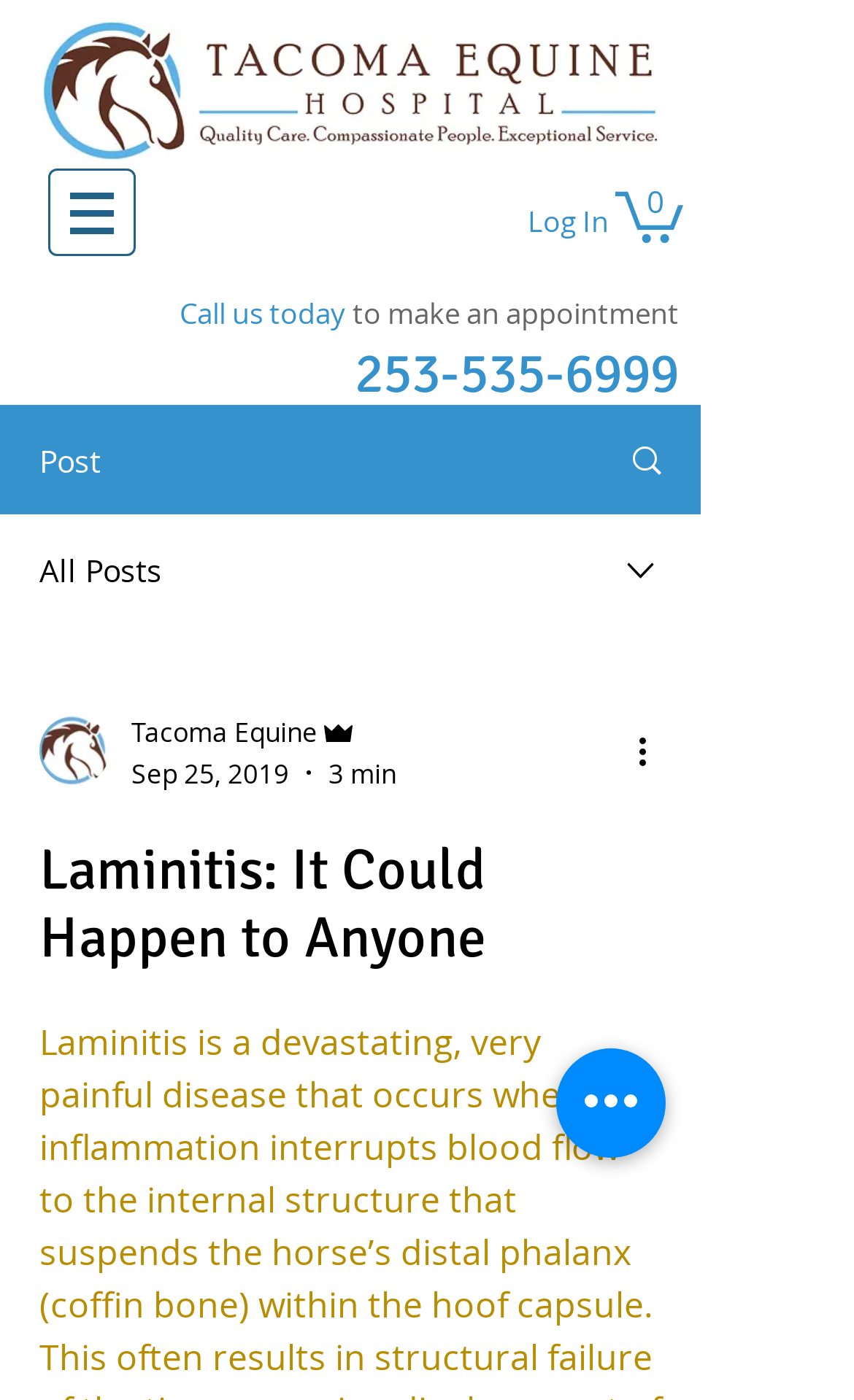Locate the bounding box coordinates of the region to be clicked to comply with the following instruction: "View all posts". The coordinates must be four float numbers between 0 and 1, in the form [left, top, right, bottom].

[0.046, 0.392, 0.19, 0.421]